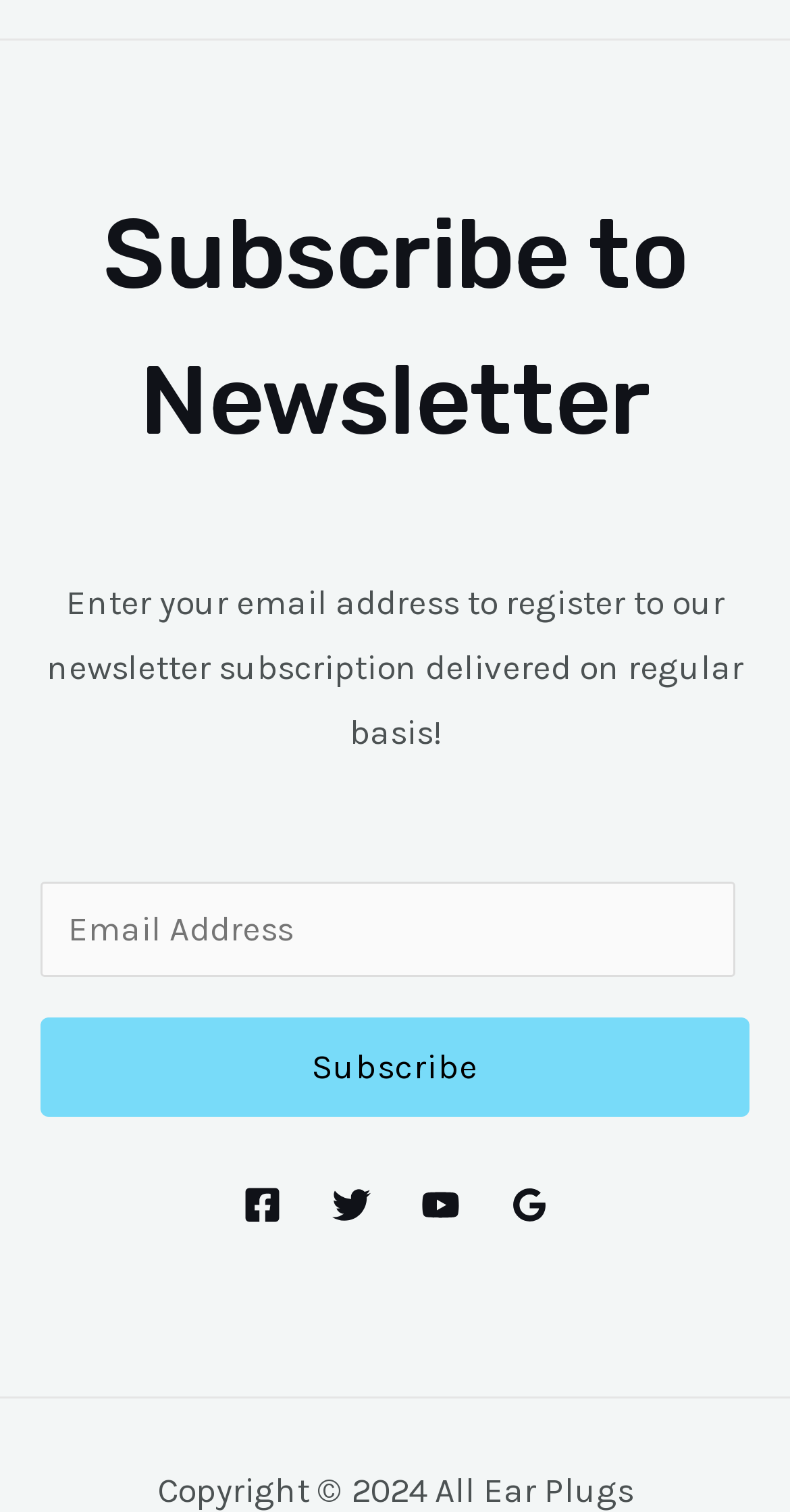Determine the bounding box for the described UI element: "aria-label="Twitter"".

[0.419, 0.784, 0.468, 0.809]